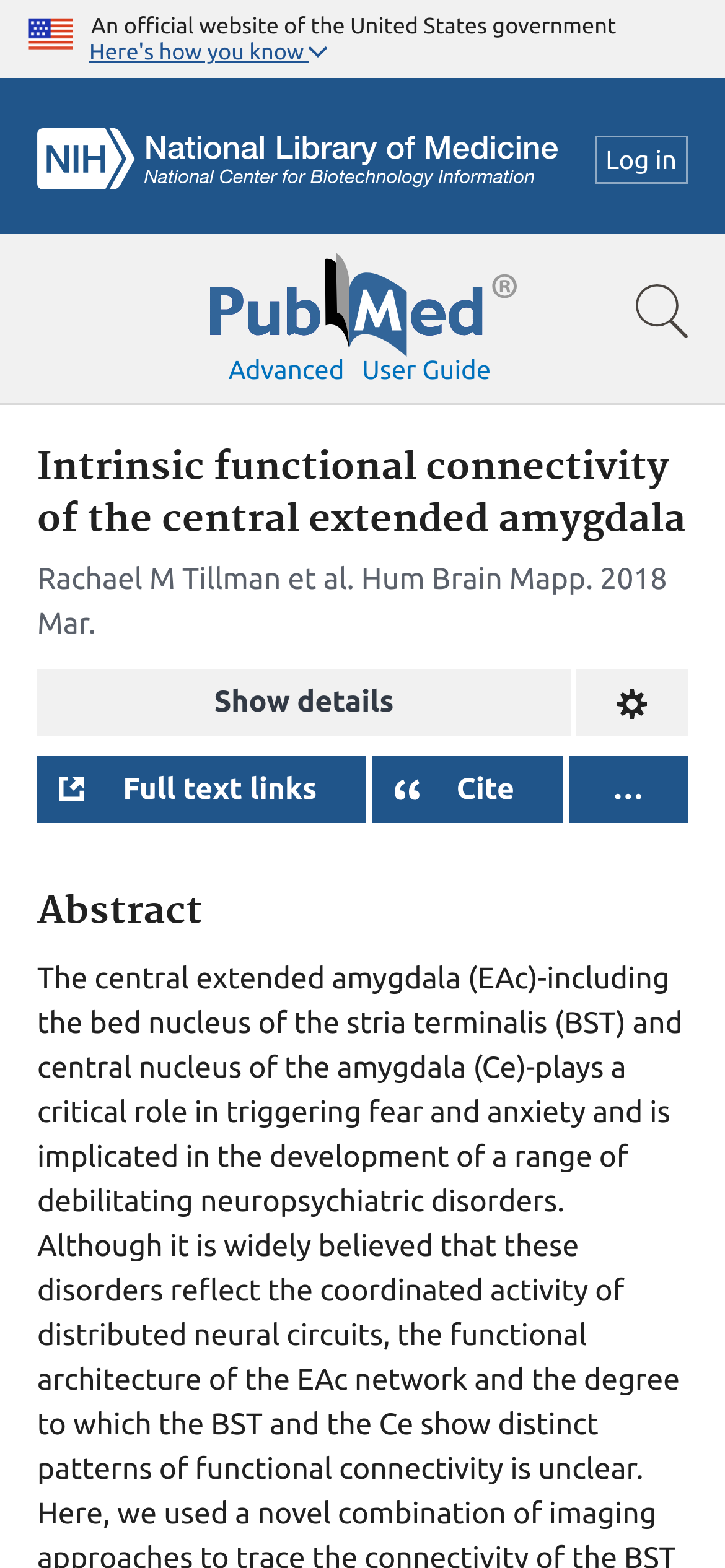Respond to the question below with a single word or phrase: What is the name of the author?

Rachael M Tillman